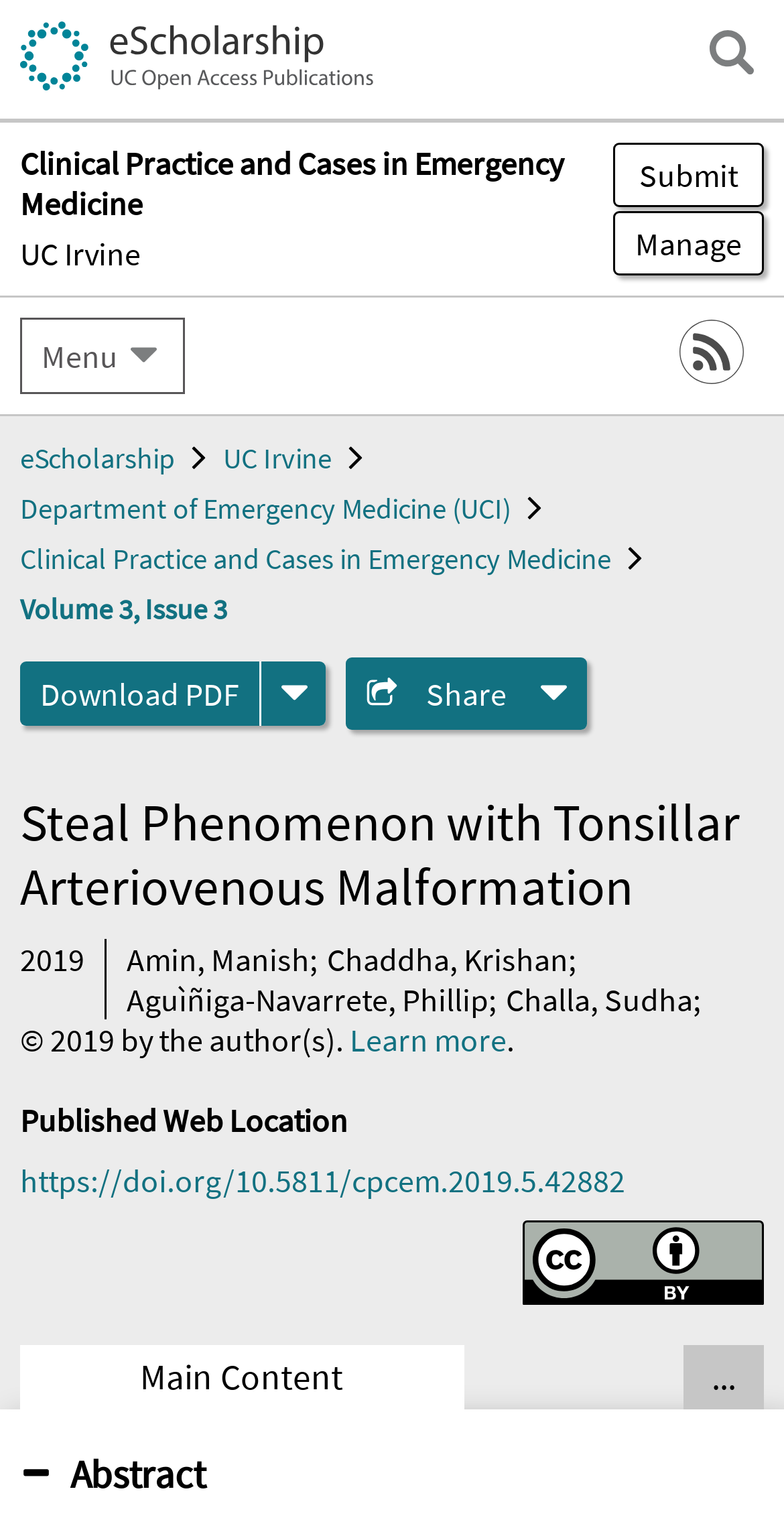Describe all the key features and sections of the webpage thoroughly.

This webpage appears to be a scholarly article page, specifically a publication from the "Clinical Practice and Cases in Emergency Medicine" journal. At the top left, there is a link to "eScholarship" accompanied by an image, and a button to open a search field at the top right. Below these elements, there are links to the journal title, "UC Irvine", and a button to submit or manage submissions.

On the left side, there is a section with links to various related pages, including "RSS", "eScholarship", "UC Irvine", and the department of emergency medicine at UCI. There is also a link to the current issue, "Volume 3, Issue 3", with options to download the PDF and share the article.

The main content of the page is divided into sections. The title of the article, "Steal Phenomenon with Tonsillar Arteriovenous Malformation", is displayed prominently in the middle of the page. Below the title, there is a section with the authors' names, including Amin, Manish; Chaddha, Krishan; Aguìñiga-Navarrete, Phillip; Challa, Sudha; and Garrett, Madison B.

Further down, there is a section with the publication date, "2019", and a copyright notice. The abstract of the article is also displayed, which discusses cranial vascular malformations and their symptoms. At the bottom of the page, there are links to the published web location and a Creative Commons license. There are also buttons to show all tabs and navigate to the main content.